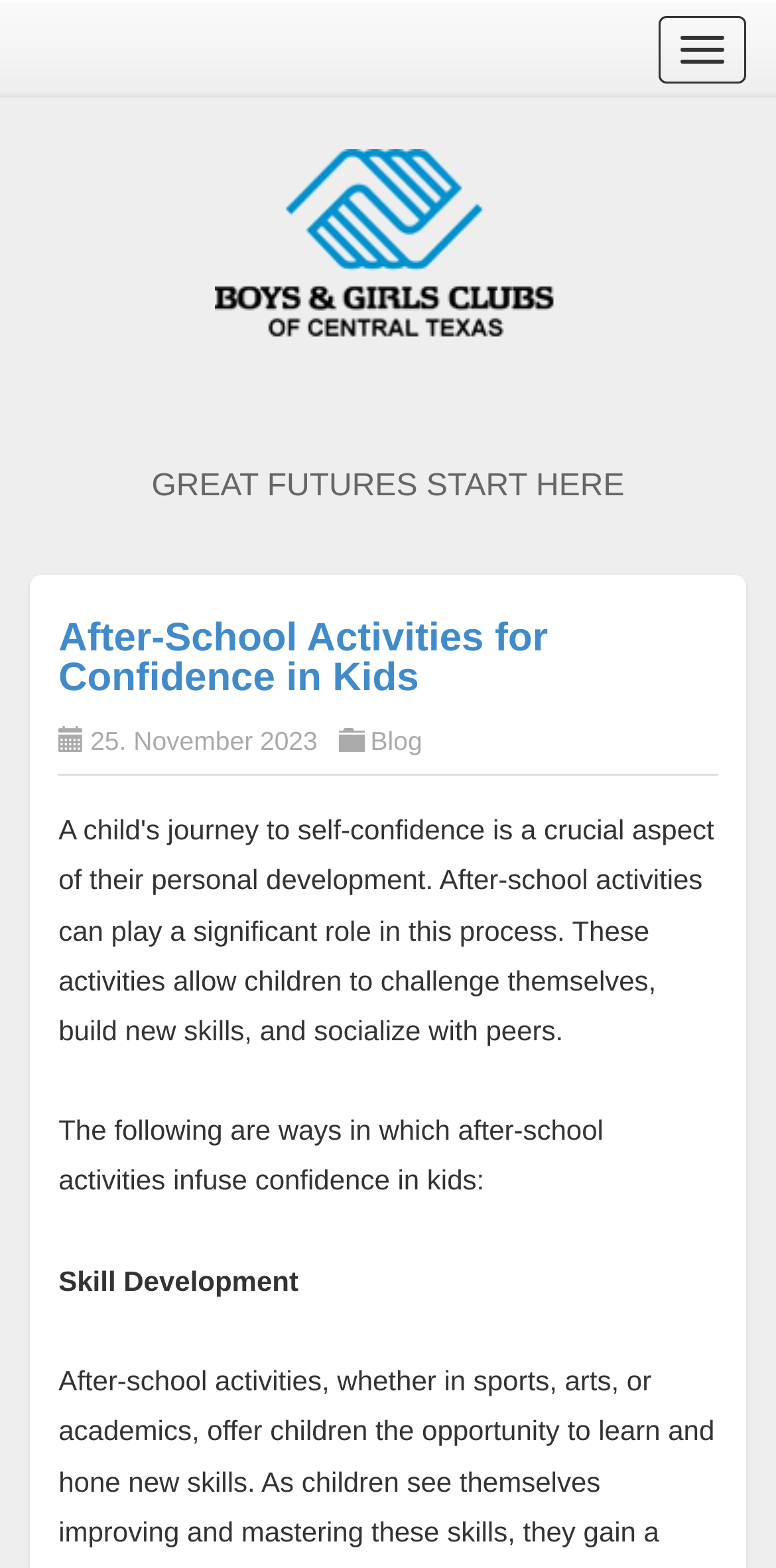What is the first benefit of after-school activities mentioned on the webpage?
Use the screenshot to answer the question with a single word or phrase.

Skill Development